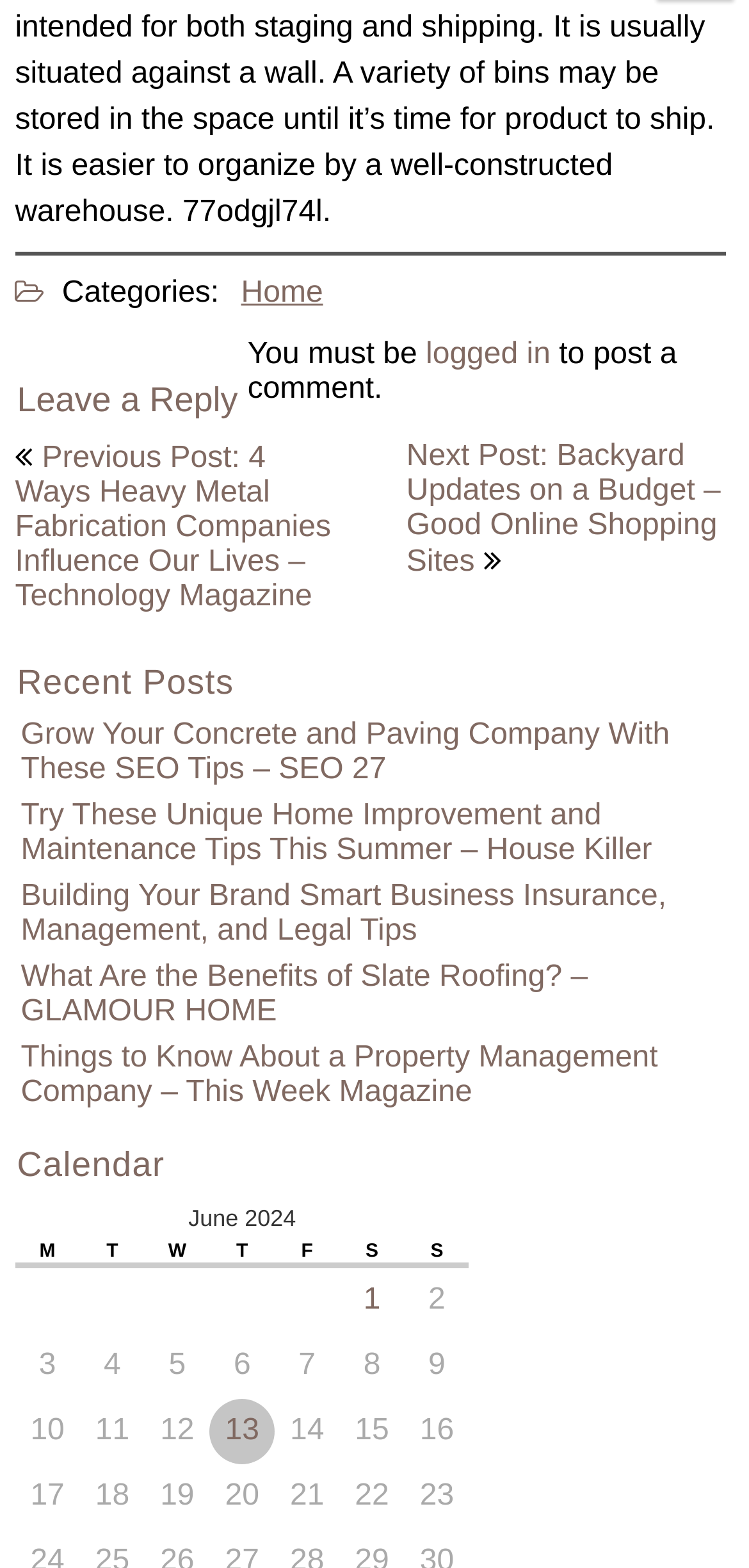Answer the question in one word or a short phrase:
What is the category of the current webpage?

Blog